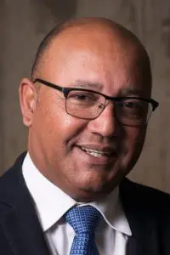What will obtaining the right data allow for?
Please describe in detail the information shown in the image to answer the question.

The caption states that obtaining the right data will allow for a true reflection of rural realities, ensuring proper resource allocation where it is most needed.